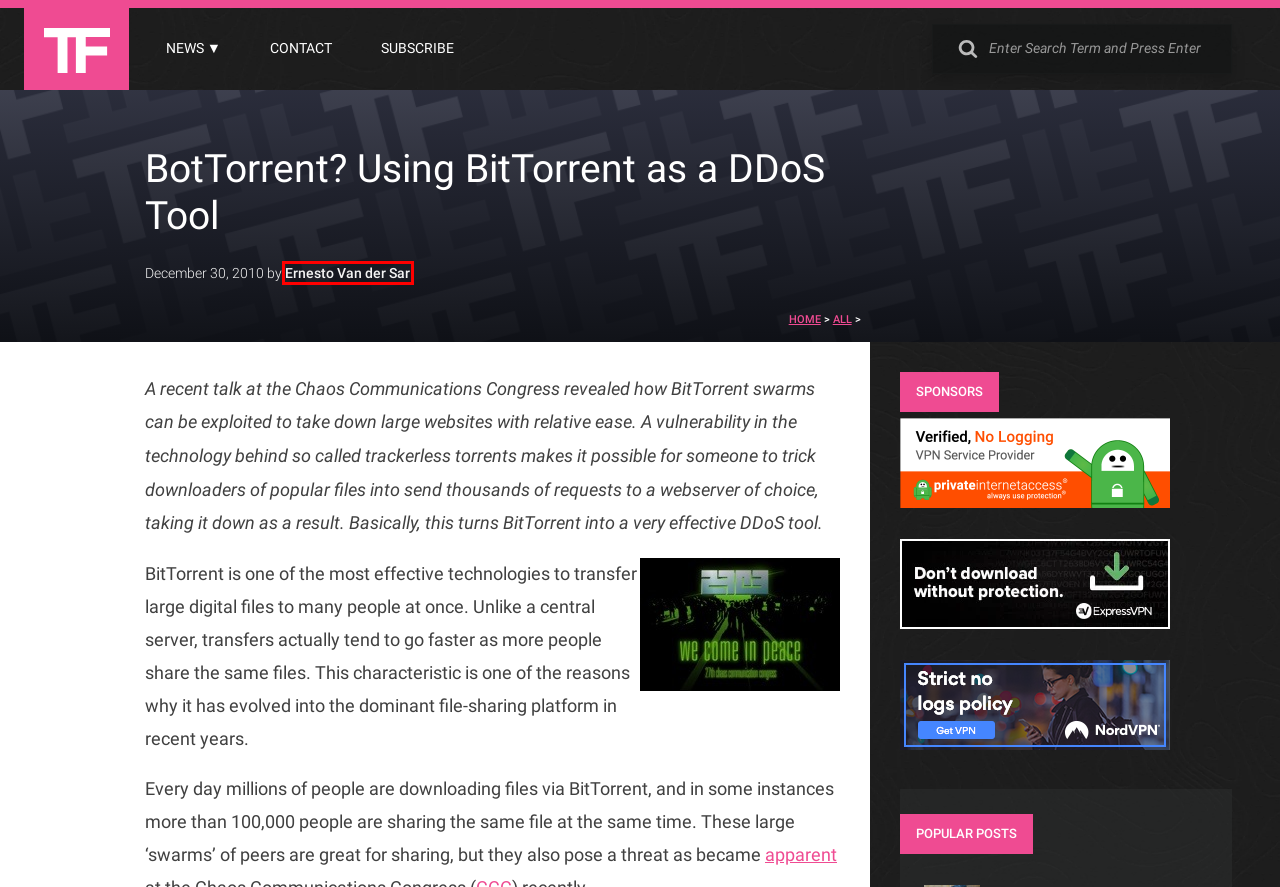Given a screenshot of a webpage with a red bounding box around a UI element, please identify the most appropriate webpage description that matches the new webpage after you click on the element. Here are the candidates:
A. Privacy Policy ~ TorrentFreak
B. Ernesto Van der Sar, Author at TorrentFreak
C. Contact ~ TorrentFreak
D. VPN Providers News * TorrentFreak
E. House of The Dragon Season Finale Leaks Early on Pirate Sites * TorrentFreak
F. Subscribe To Us ~ TorrentFreak
G. 'U.S. Authorities Seize Z-Library Domain Names' * TorrentFreak
H. Welcome - 27C3 public wiki

B